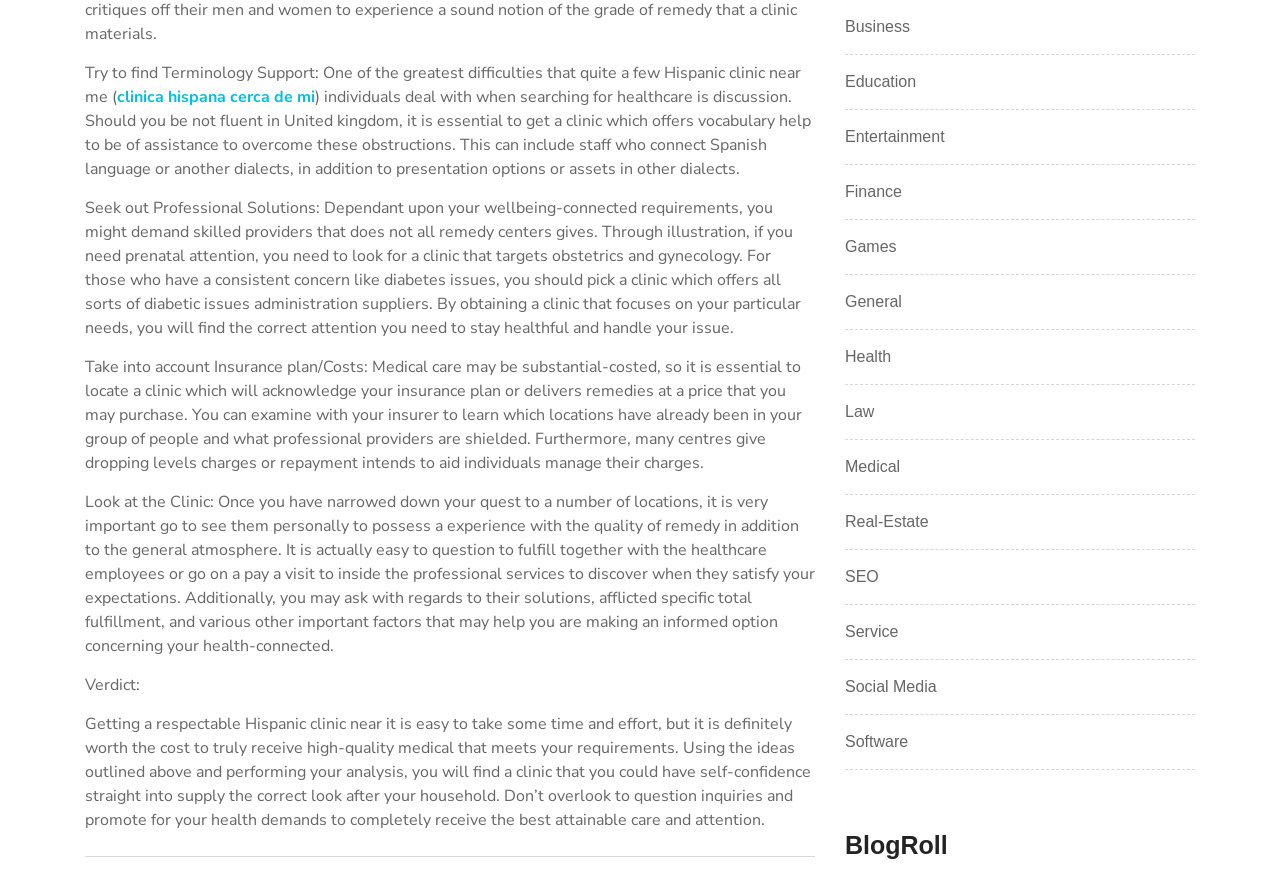Show me the bounding box coordinates of the clickable region to achieve the task as per the instruction: "click the 'Health' link".

[0.66, 0.396, 0.696, 0.424]